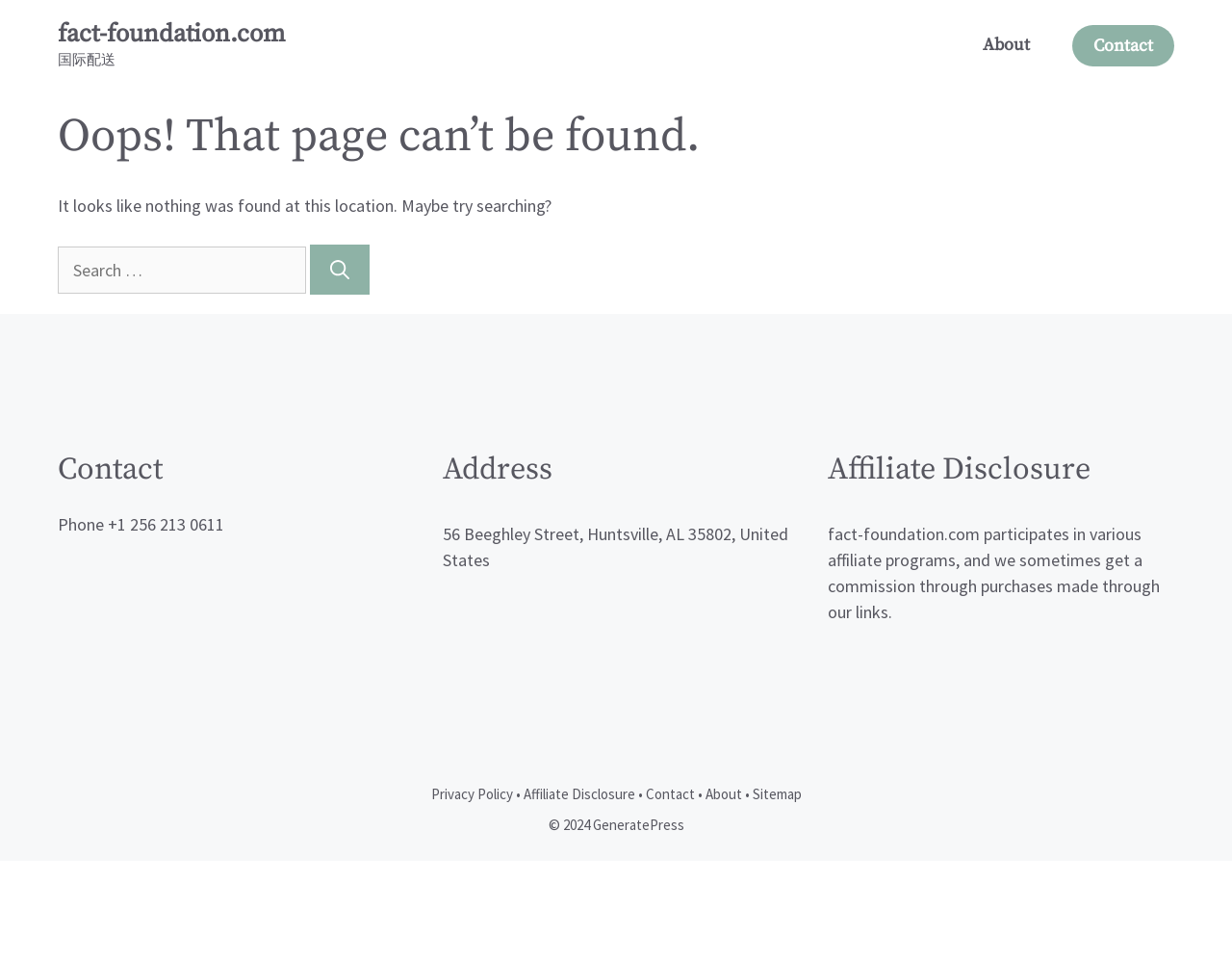Locate the bounding box coordinates of the area you need to click to fulfill this instruction: 'visit Instagram'. The coordinates must be in the form of four float numbers ranging from 0 to 1: [left, top, right, bottom].

None